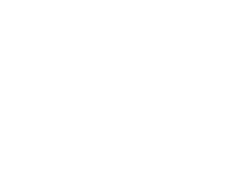What theme is often associated with blockchain discussions?
Please provide a single word or phrase as the answer based on the screenshot.

Forward-thinking